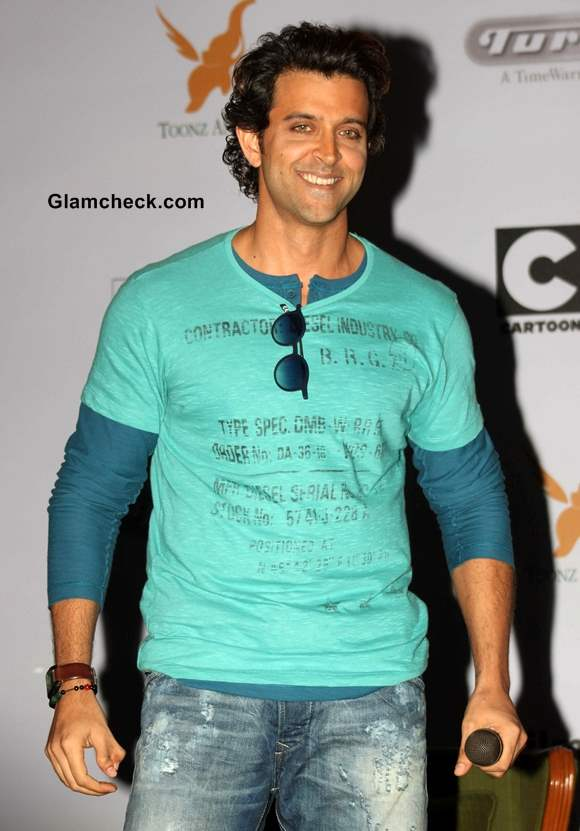Based on what you see in the screenshot, provide a thorough answer to this question: What is the actor holding?

The actor is holding a microphone, which suggests that he is actively engaging with an audience, likely at a promotional event. The microphone is a key prop in the image, indicating the actor's role as a speaker or performer.